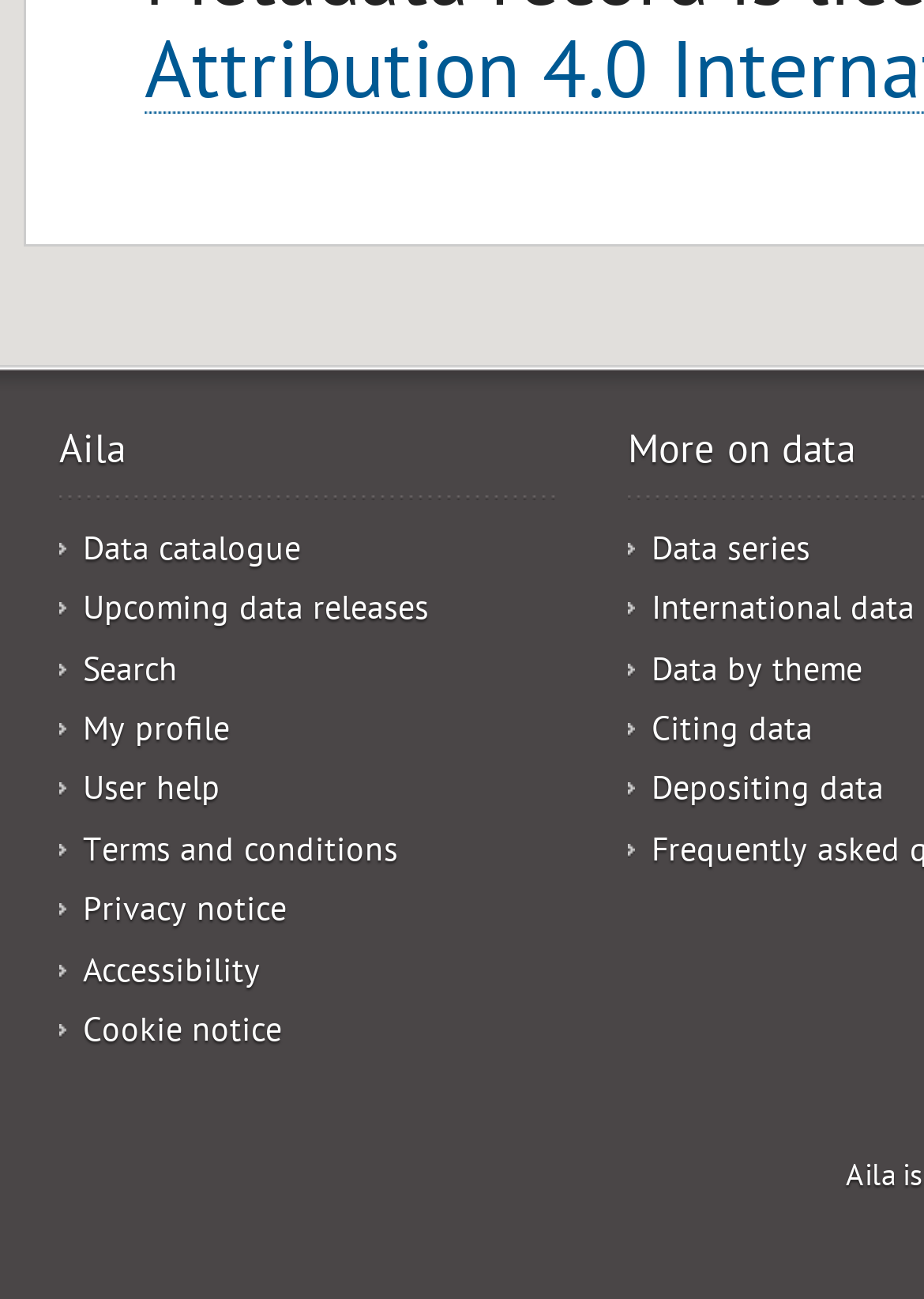What is the last link on the right sidebar?
Look at the webpage screenshot and answer the question with a detailed explanation.

The last link on the right sidebar is 'Depositing data', located at the bottom right corner with a bounding box of [0.705, 0.596, 0.956, 0.627].